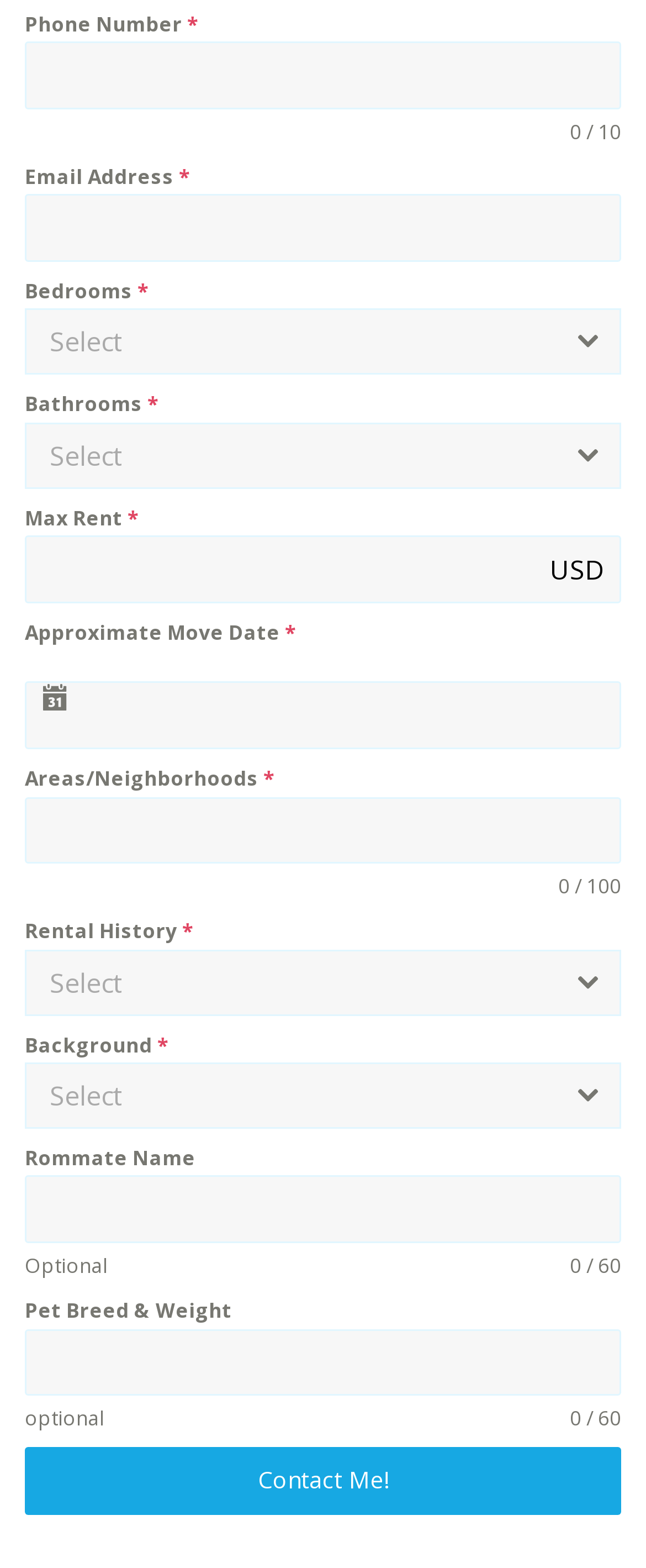For the given element description parent_node: Areas/Neighborhoods * name="text-5", determine the bounding box coordinates of the UI element. The coordinates should follow the format (top-left x, top-left y, bottom-right x, bottom-right y) and be within the range of 0 to 1.

[0.038, 0.508, 0.962, 0.551]